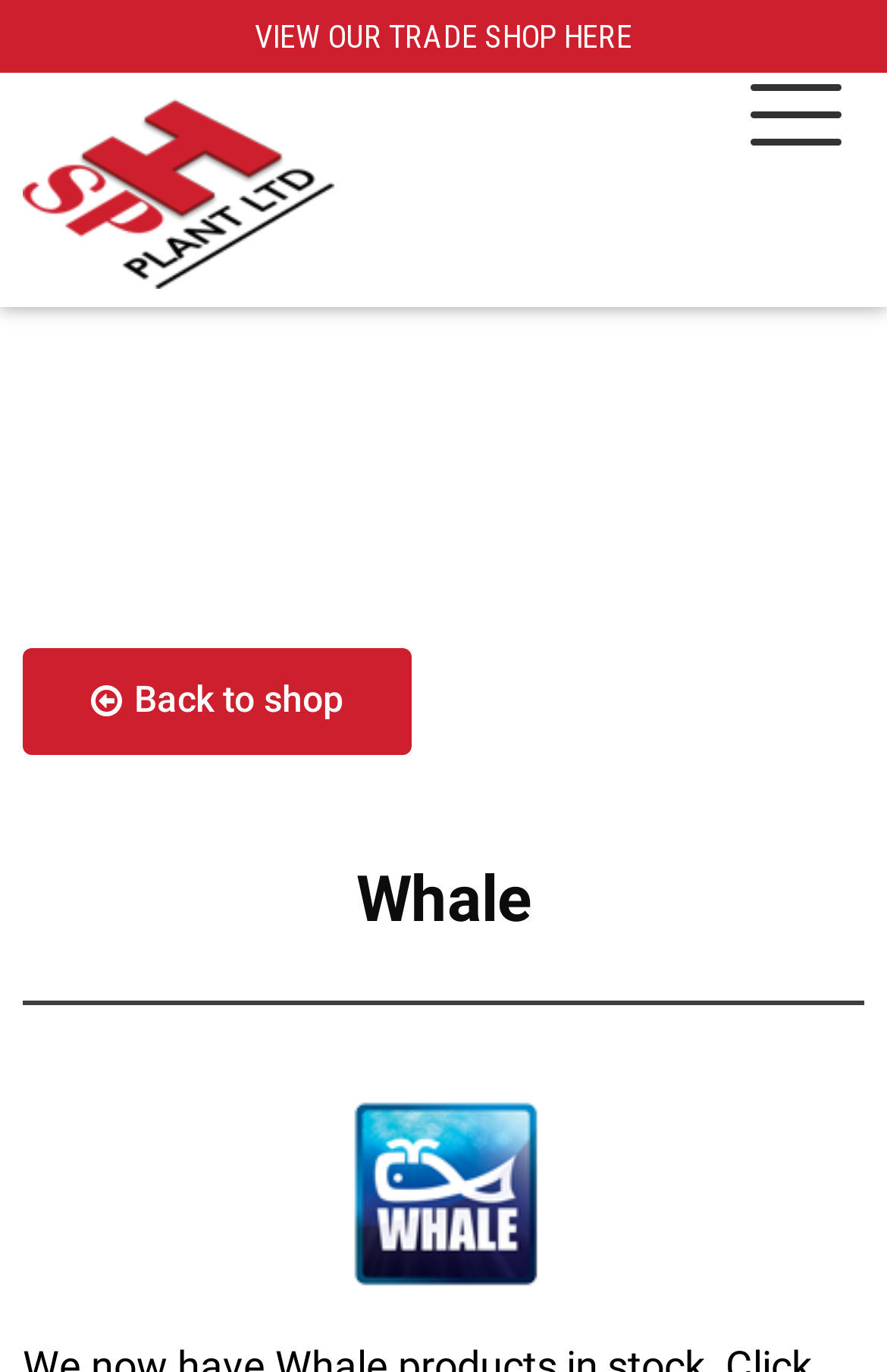Locate the bounding box of the UI element described by: "alt="SPH Plant"" in the given webpage screenshot.

[0.026, 0.125, 0.377, 0.152]